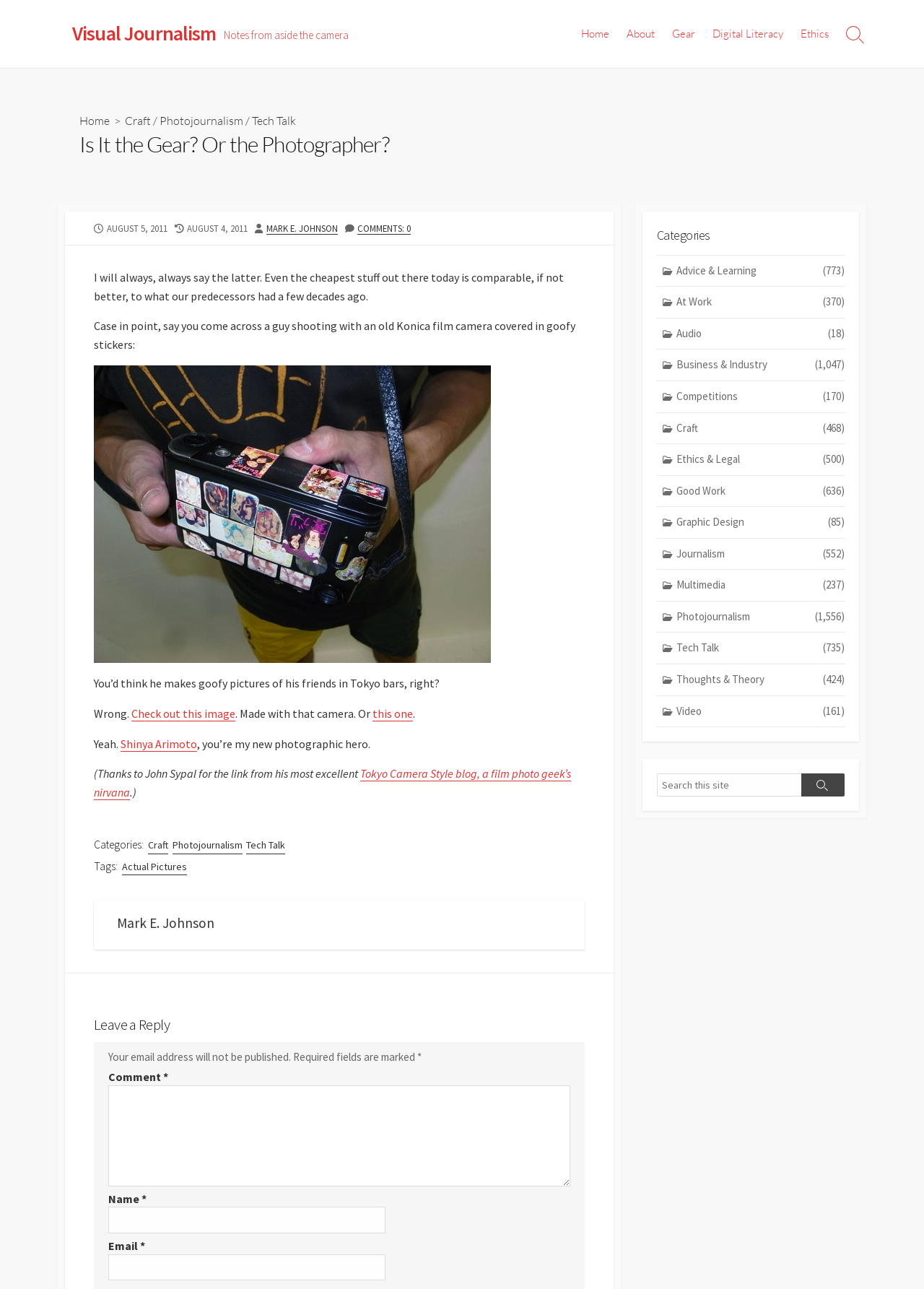How many comments are there on the article?
Using the image as a reference, answer the question in detail.

The number of comments on the article is mentioned at the bottom of the webpage, which is '0'.